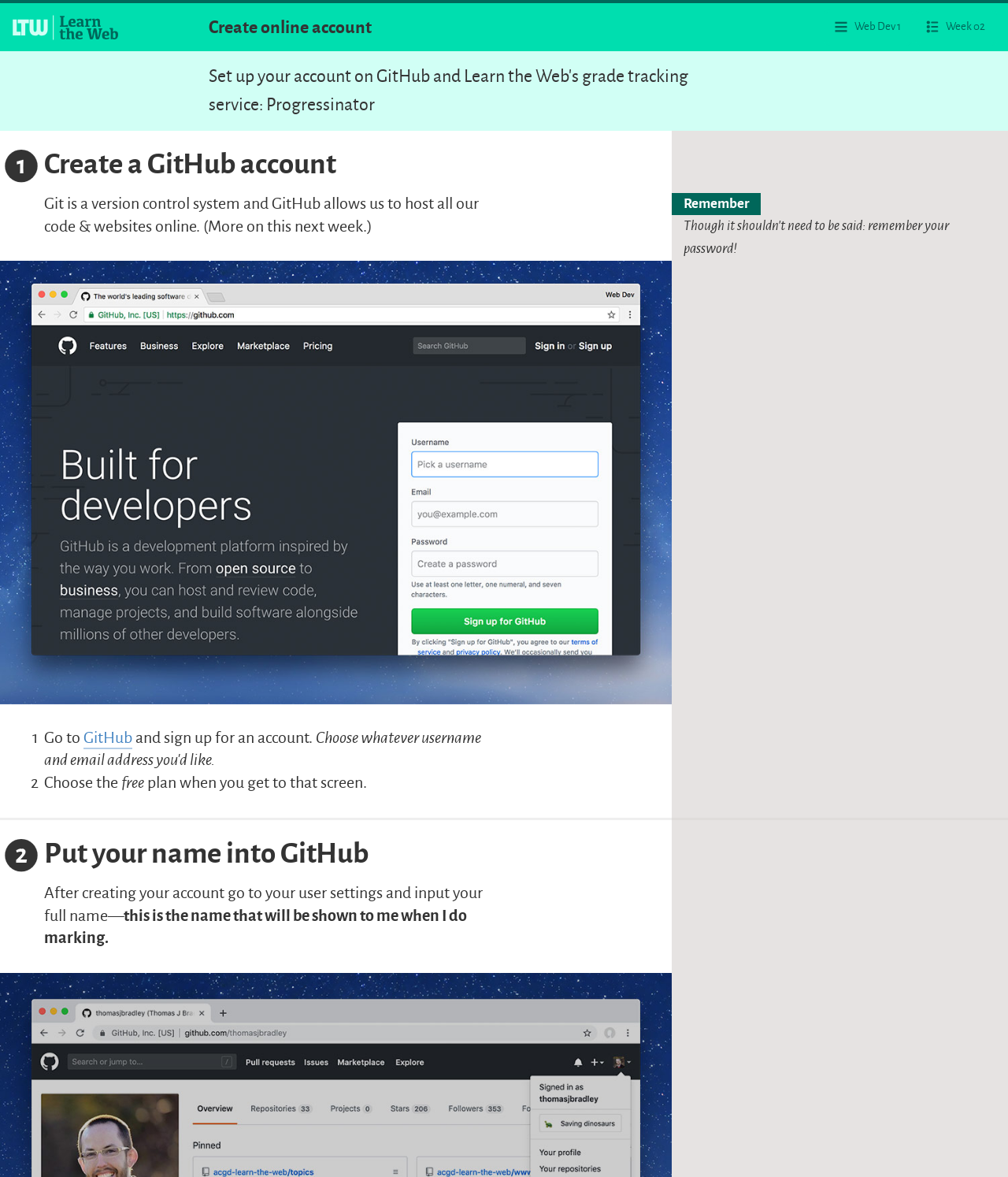Can you identify and provide the main heading of the webpage?

Create online account